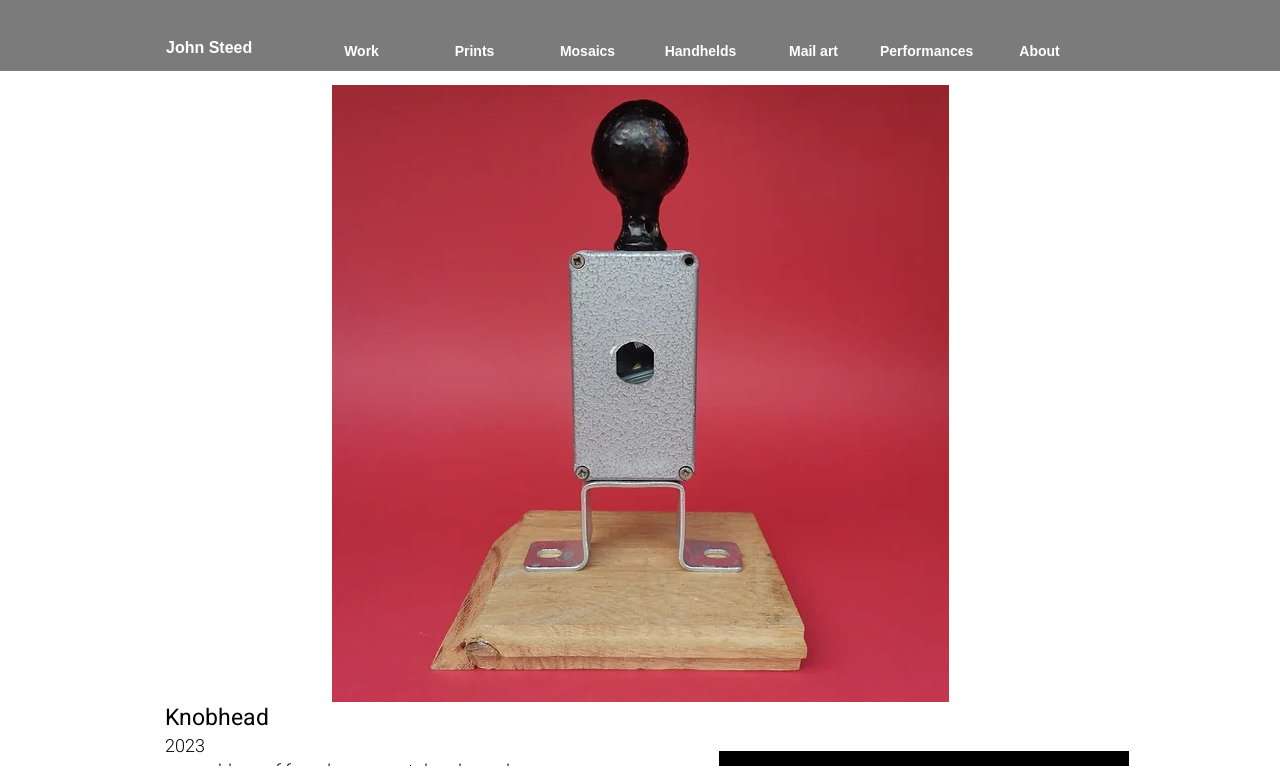How many buttons are there in the slide show gallery?
Respond to the question with a single word or phrase according to the image.

3